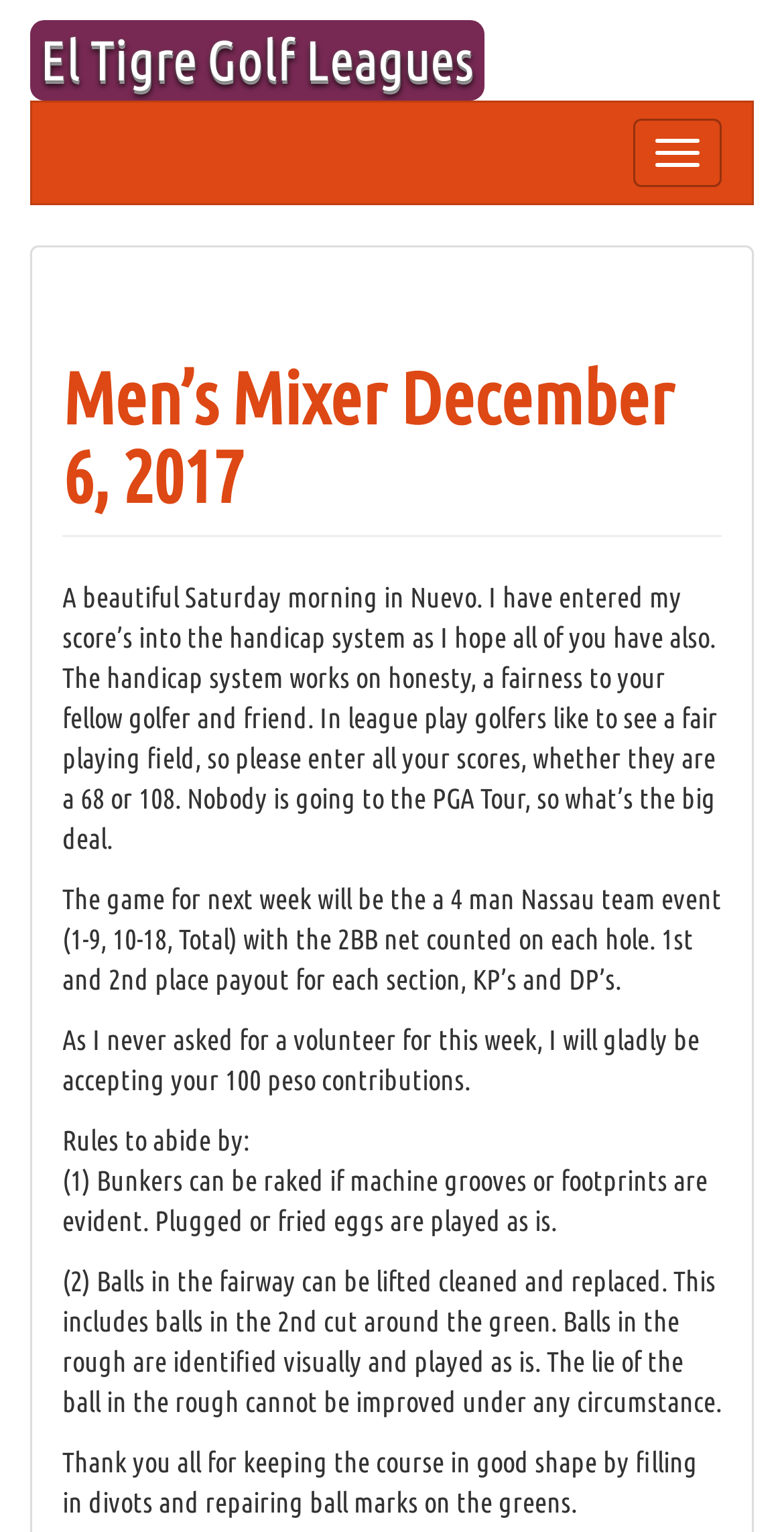Given the description Men’s Mixer December 6, 2017, predict the bounding box coordinates of the UI element. Ensure the coordinates are in the format (top-left x, top-left y, bottom-right x, bottom-right y) and all values are between 0 and 1.

[0.079, 0.232, 0.859, 0.338]